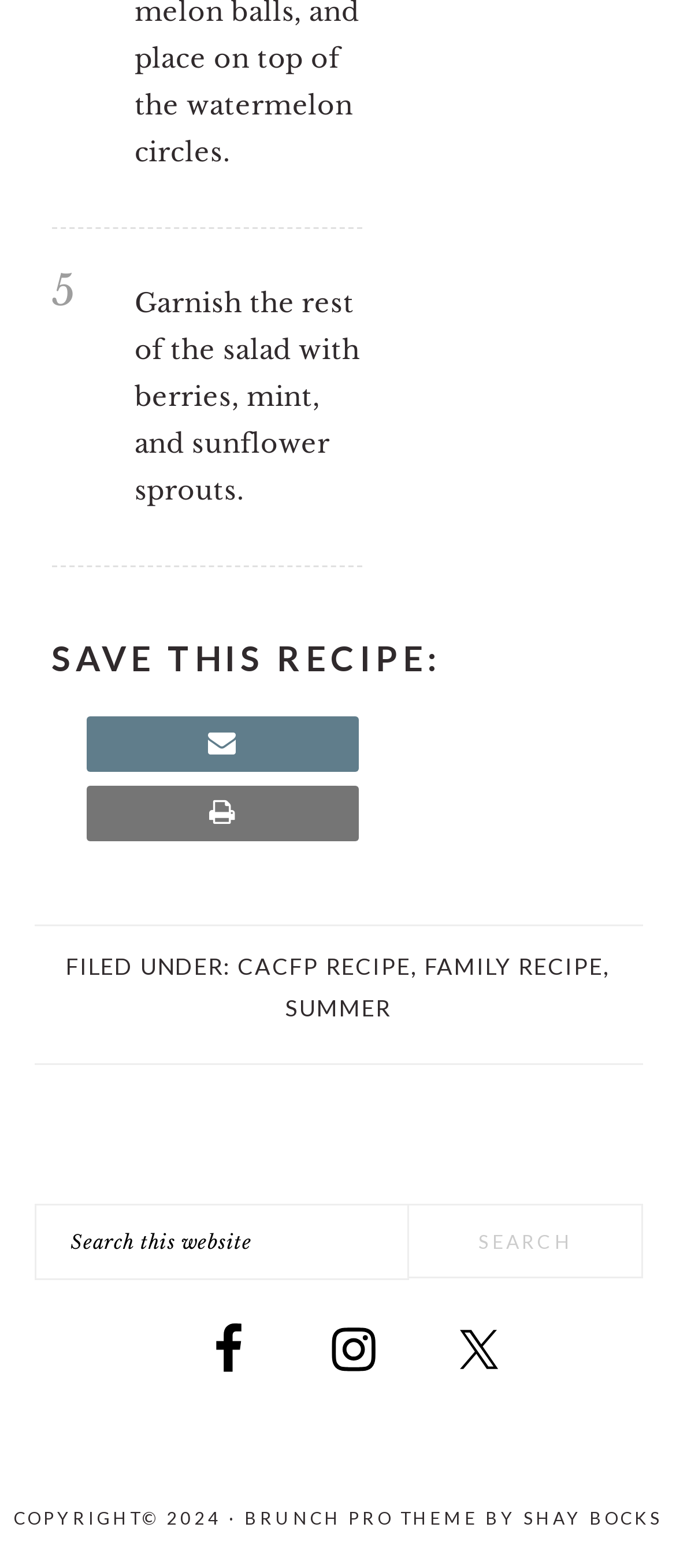Please identify the bounding box coordinates of the element on the webpage that should be clicked to follow this instruction: "View CACFP recipe". The bounding box coordinates should be given as four float numbers between 0 and 1, formatted as [left, top, right, bottom].

[0.351, 0.608, 0.608, 0.626]